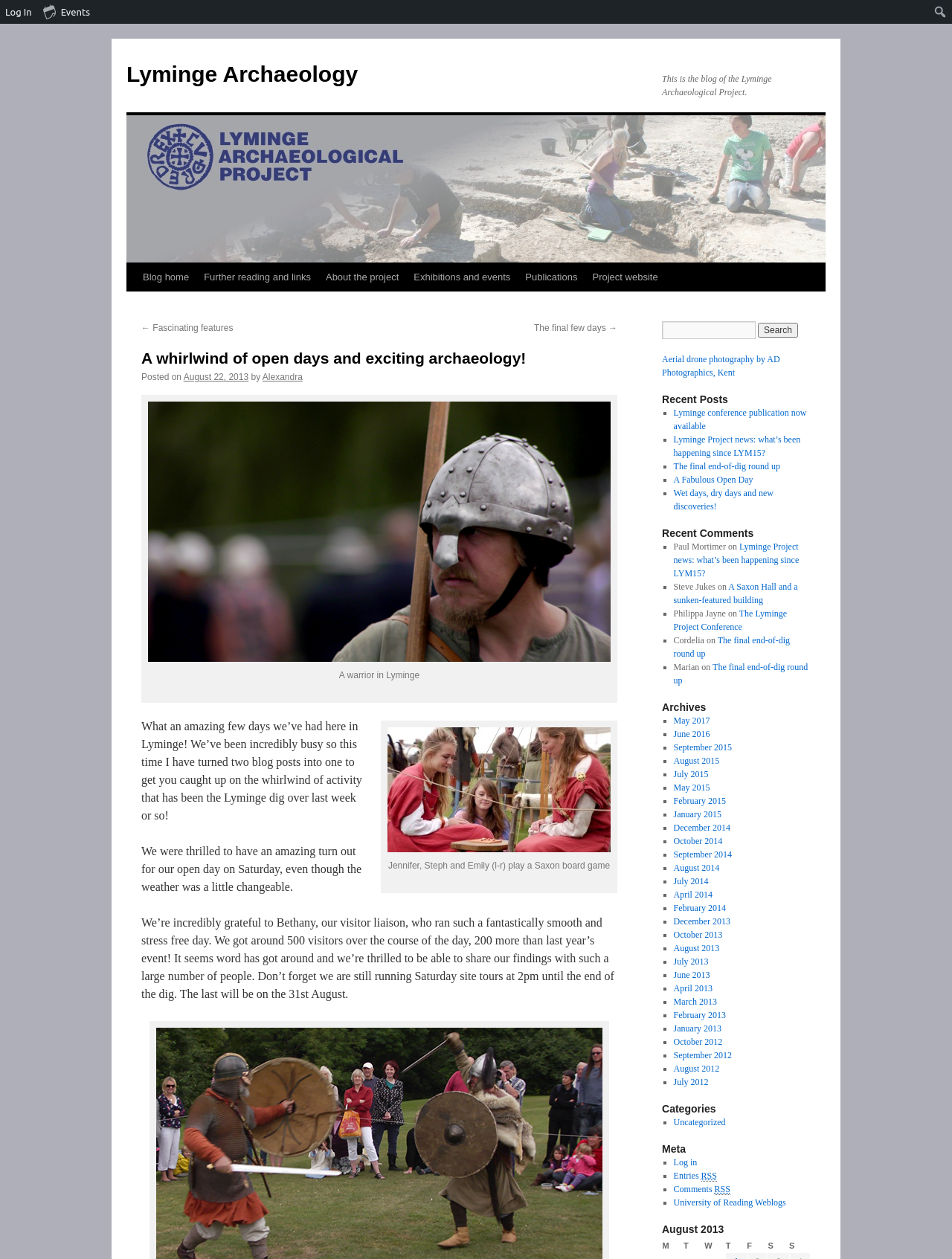Construct a comprehensive description capturing every detail on the webpage.

This webpage is about the Lyminge Archaeological Project, featuring a blog with various articles and updates about the project. At the top, there is a navigation menu with links to "Log In", "Events", and a search bar. Below the navigation menu, there is a logo and a tagline "This is the blog of the Lyminge Archaeological Project." 

On the left side, there are several links to different sections of the website, including "Blog home", "Further reading and links", "About the project", "Exhibitions and events", "Publications", and "Project website". 

The main content of the webpage is a blog post titled "A whirlwind of open days and exciting archaeology!" with a date "August 22, 2013" and an author "Alexandra". The post describes the project's open day event, which had a large turnout despite the weather. There are also two images, one of a warrior in Lyminge and another of people playing Saxon board games.

Below the blog post, there are links to other articles, including "A warrior in Lyminge" and "Playing Saxon board games". On the right side, there are sections for "Recent Posts", "Recent Comments", and "Archives", which list links to other blog posts and comments.